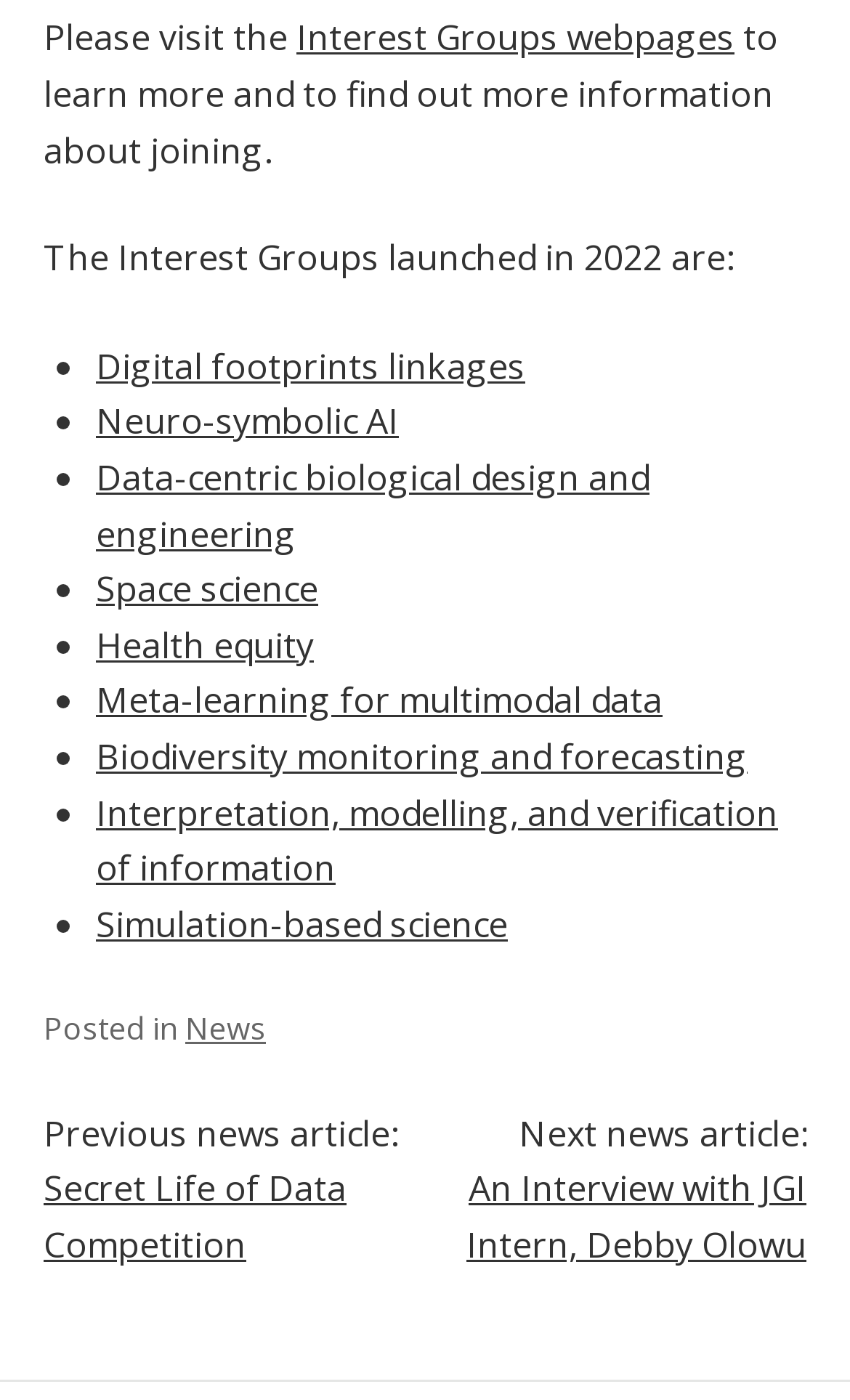Identify the bounding box for the UI element specified in this description: "Bohemia". The coordinates must be four float numbers between 0 and 1, formatted as [left, top, right, bottom].

None